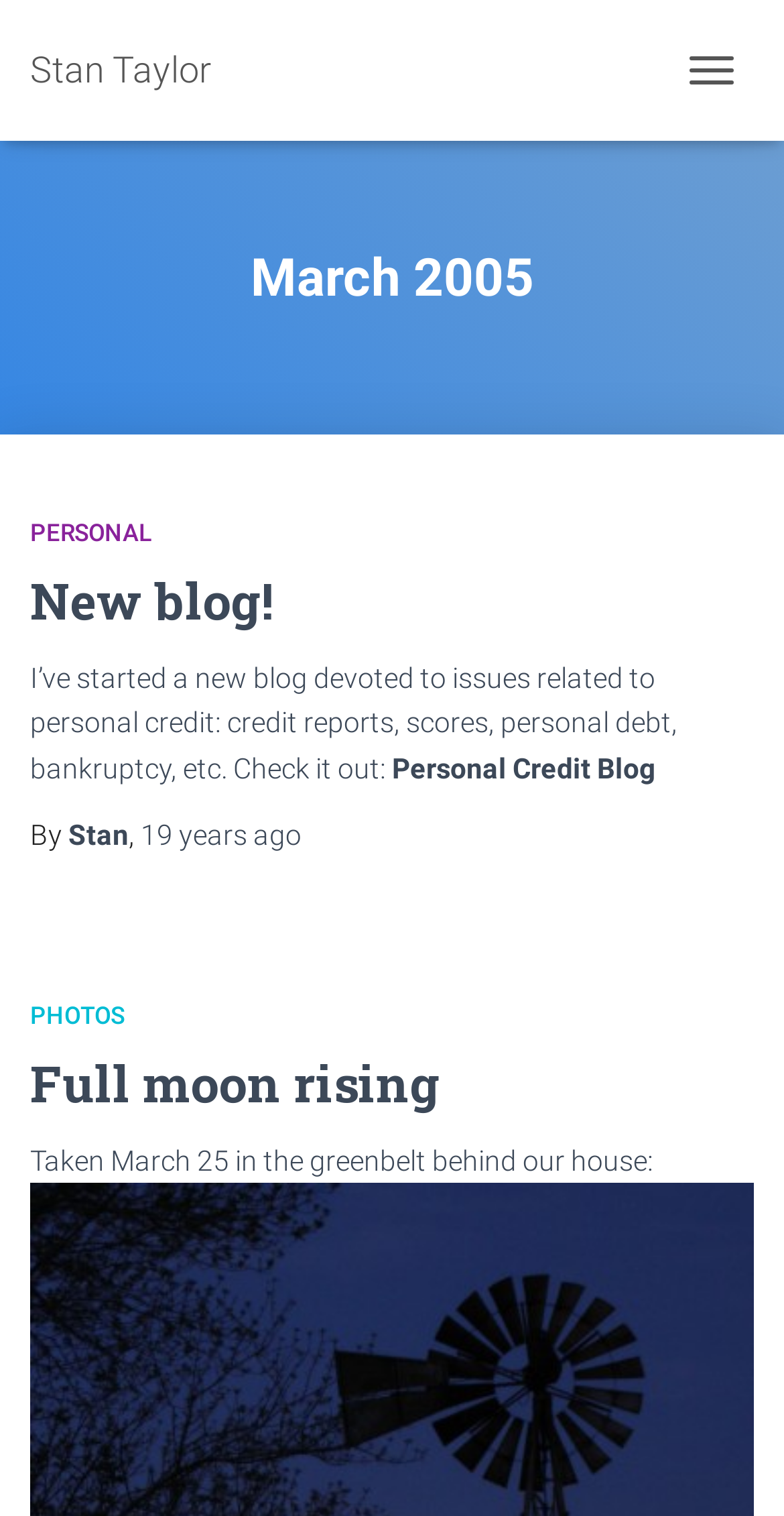Please identify the bounding box coordinates of the clickable element to fulfill the following instruction: "Toggle navigation". The coordinates should be four float numbers between 0 and 1, i.e., [left, top, right, bottom].

[0.854, 0.025, 0.962, 0.068]